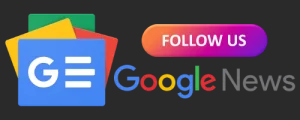What is the purpose of the button? Using the information from the screenshot, answer with a single word or phrase.

to stay updated